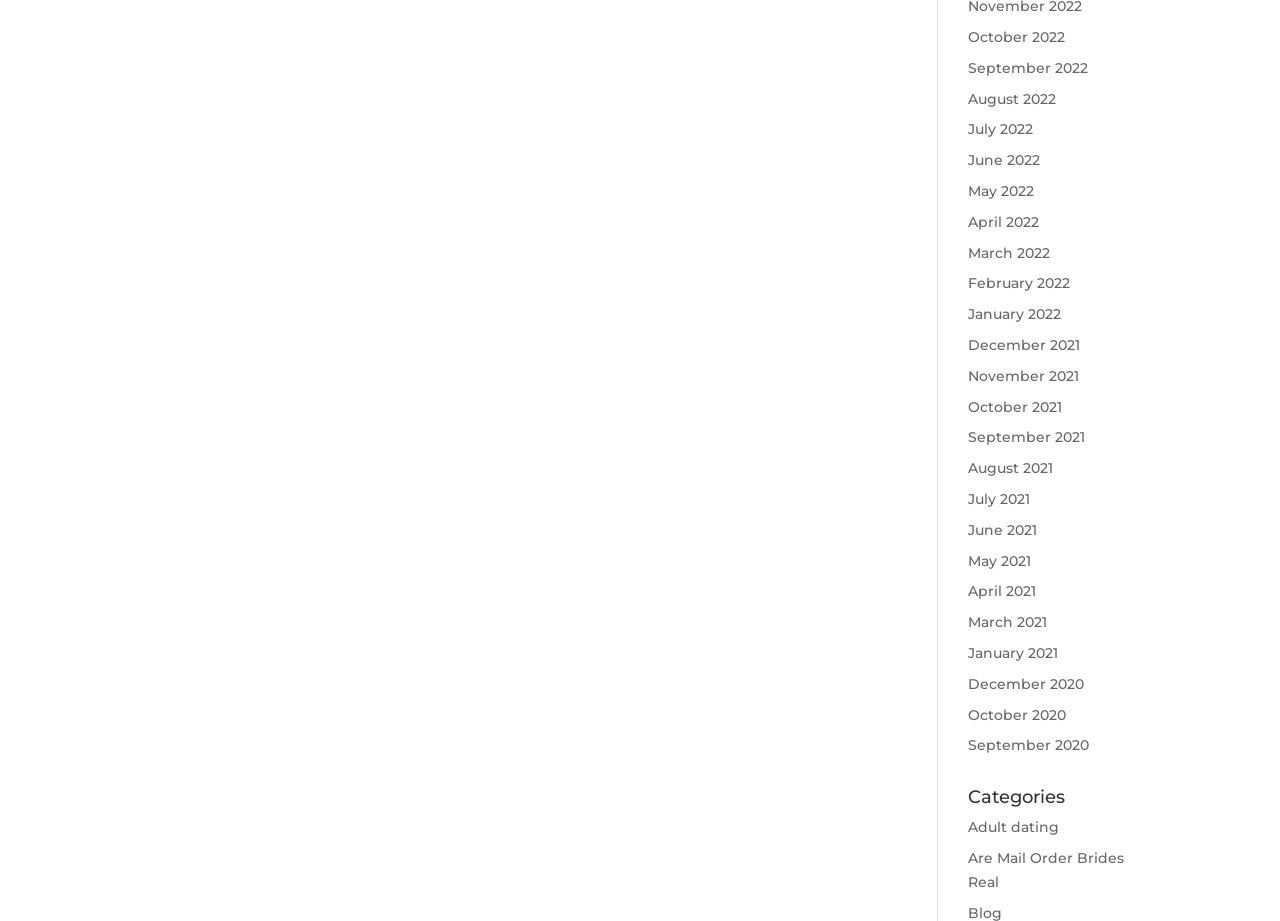Predict the bounding box coordinates of the area that should be clicked to accomplish the following instruction: "View Lifelong Learning at UNH with Youth Programming and NH Sea Grant". The bounding box coordinates should consist of four float numbers between 0 and 1, i.e., [left, top, right, bottom].

None